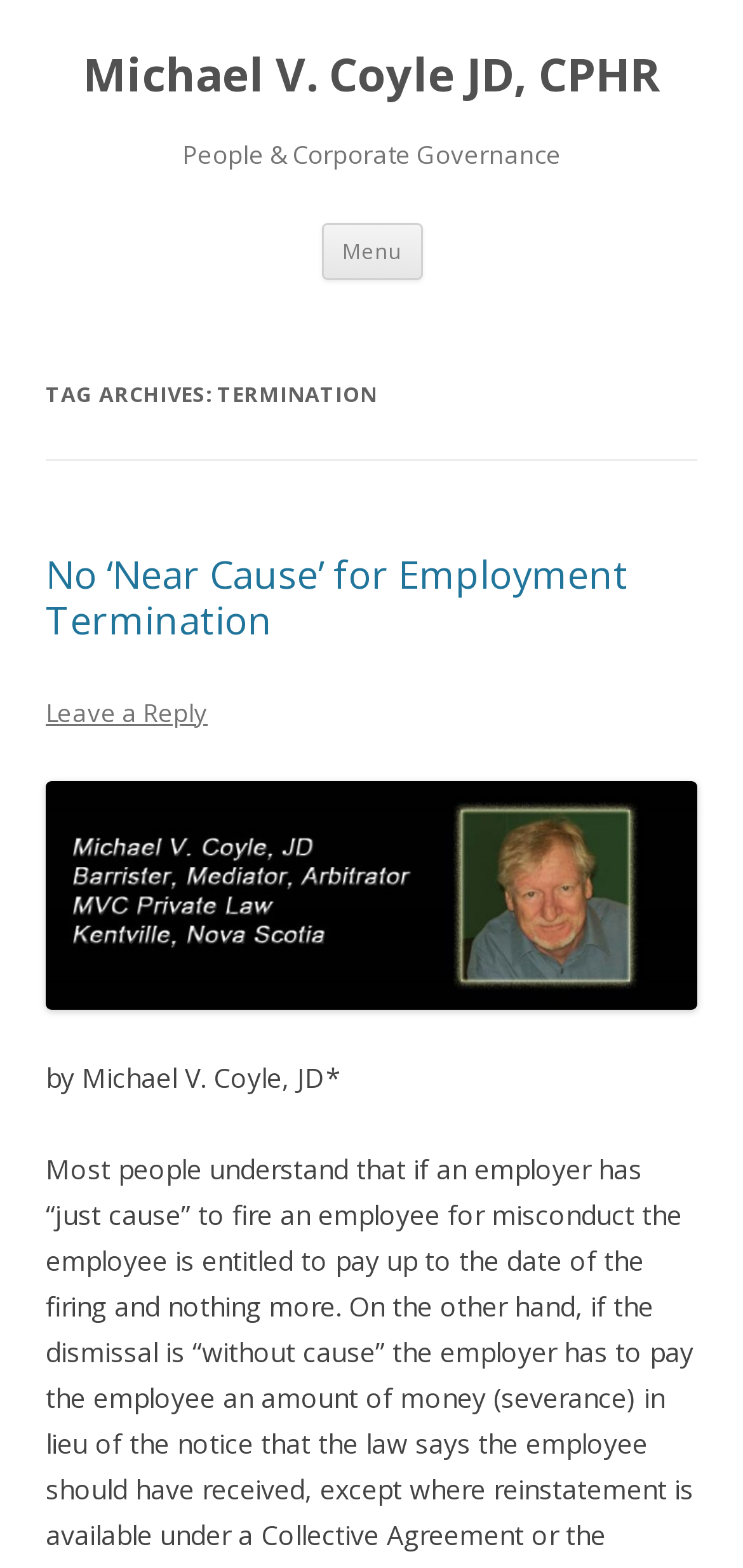Is there a menu button on the page?
Please craft a detailed and exhaustive response to the question.

There is a button labeled 'Menu' on the page, which is indicated by the button element with the text 'Menu'.